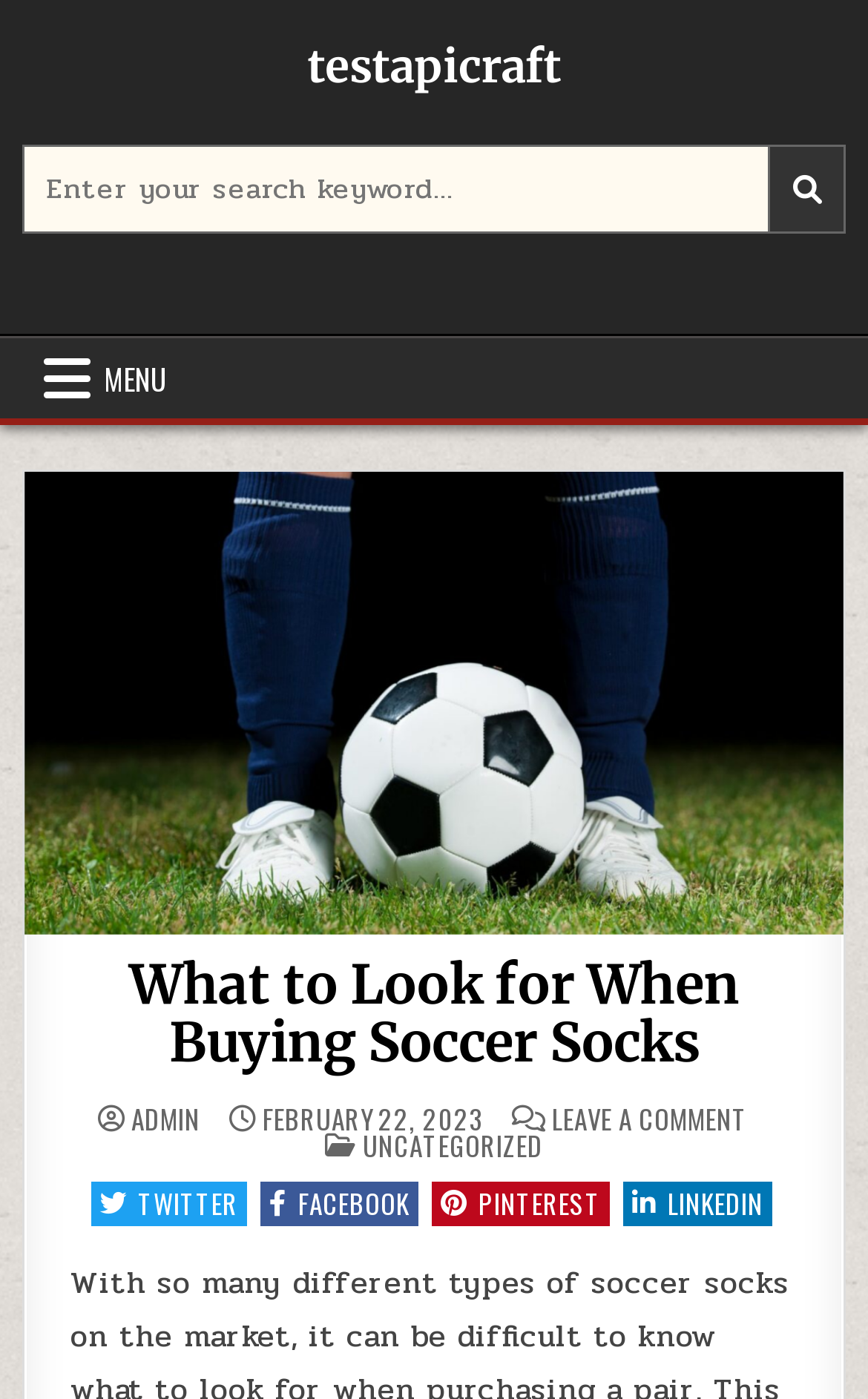Determine the bounding box coordinates of the element's region needed to click to follow the instruction: "Click on the menu button". Provide these coordinates as four float numbers between 0 and 1, formatted as [left, top, right, bottom].

[0.025, 0.242, 0.217, 0.299]